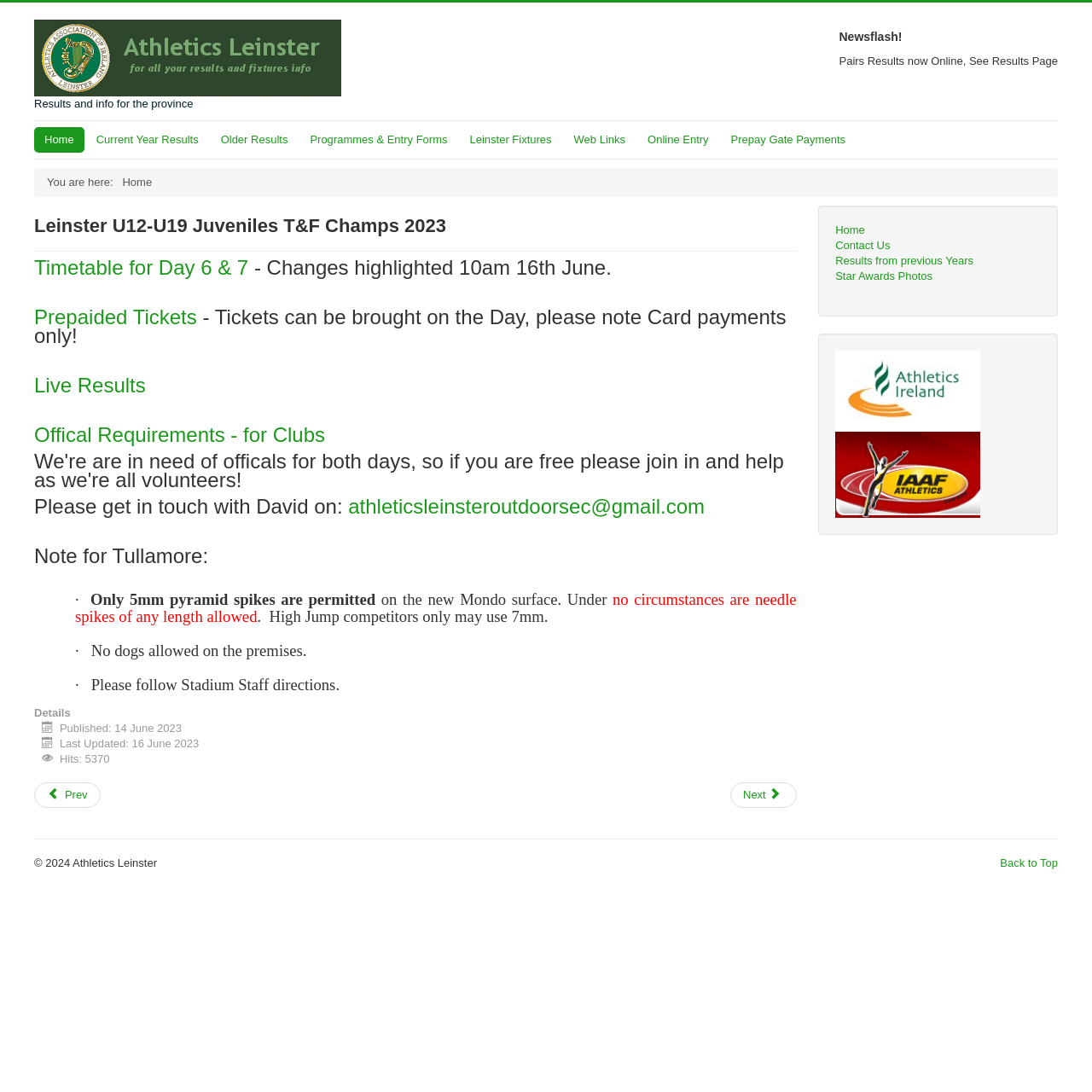What is the name of the championship?
Refer to the image and give a detailed answer to the question.

The name of the championship can be found in the main heading of the webpage, which is 'Leinster U12-U19 Juveniles T&F Champs 2023'.